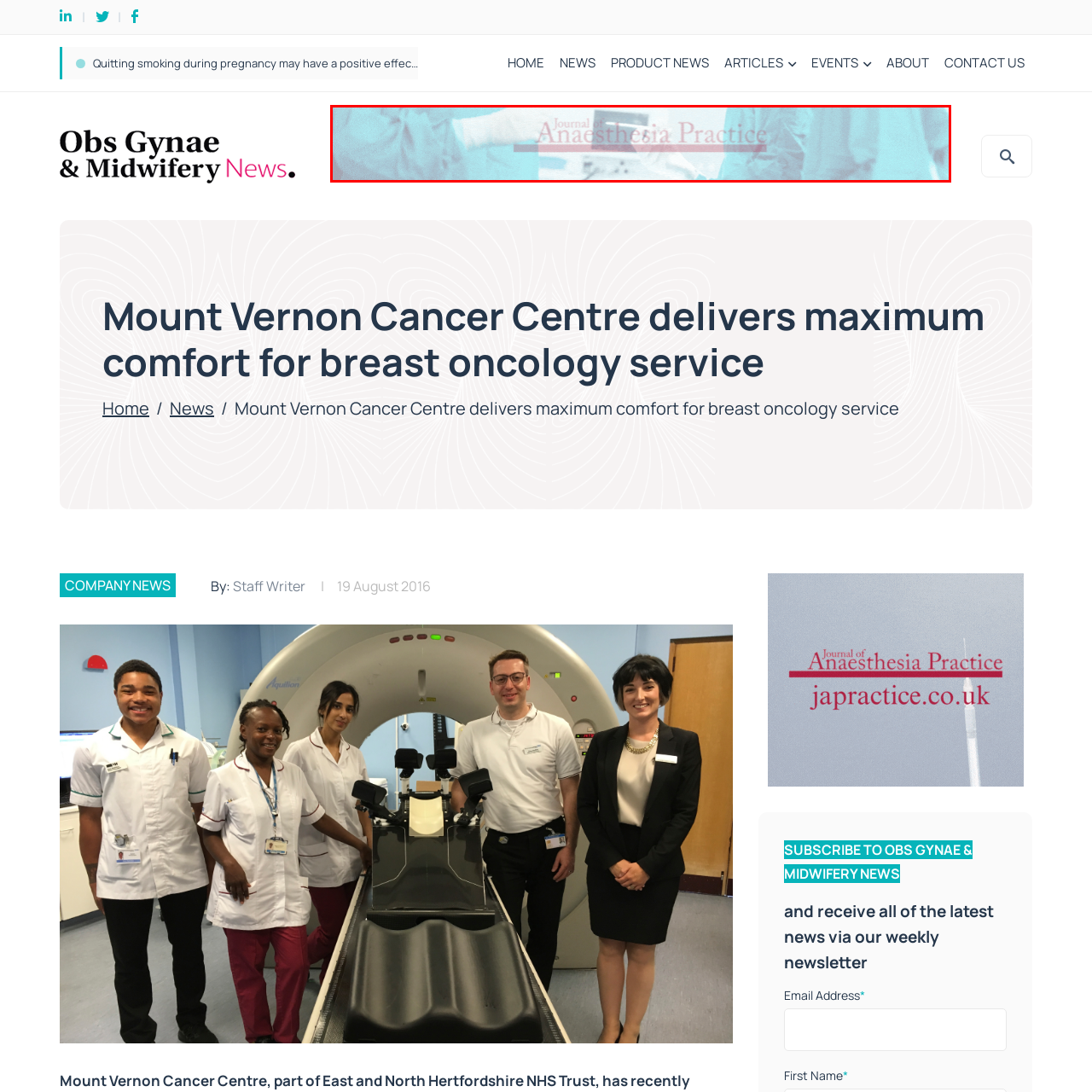What is the atmosphere depicted in the background?
Direct your attention to the image enclosed by the red bounding box and provide a detailed answer to the question.

The background of the banner hints at a clinical environment, likely depicting anaesthetists at work, which contributes to a professional and informative atmosphere.